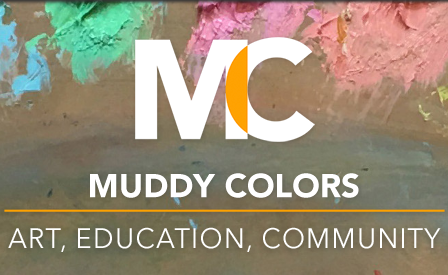What is the purpose of Muddy Colors?
Using the visual information from the image, give a one-word or short-phrase answer.

art, education, and community